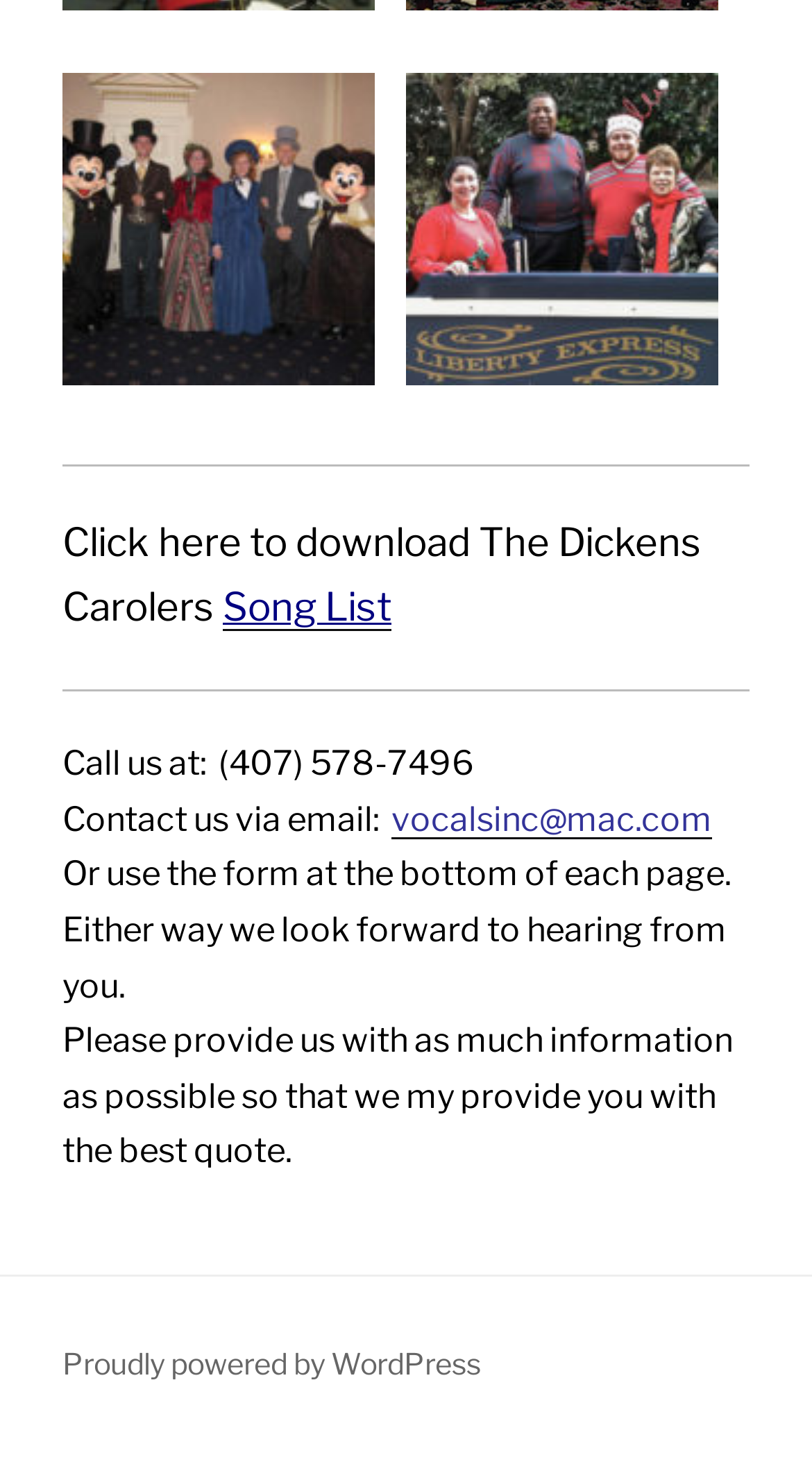What is the phone number to call? Based on the screenshot, please respond with a single word or phrase.

(407) 578-7496